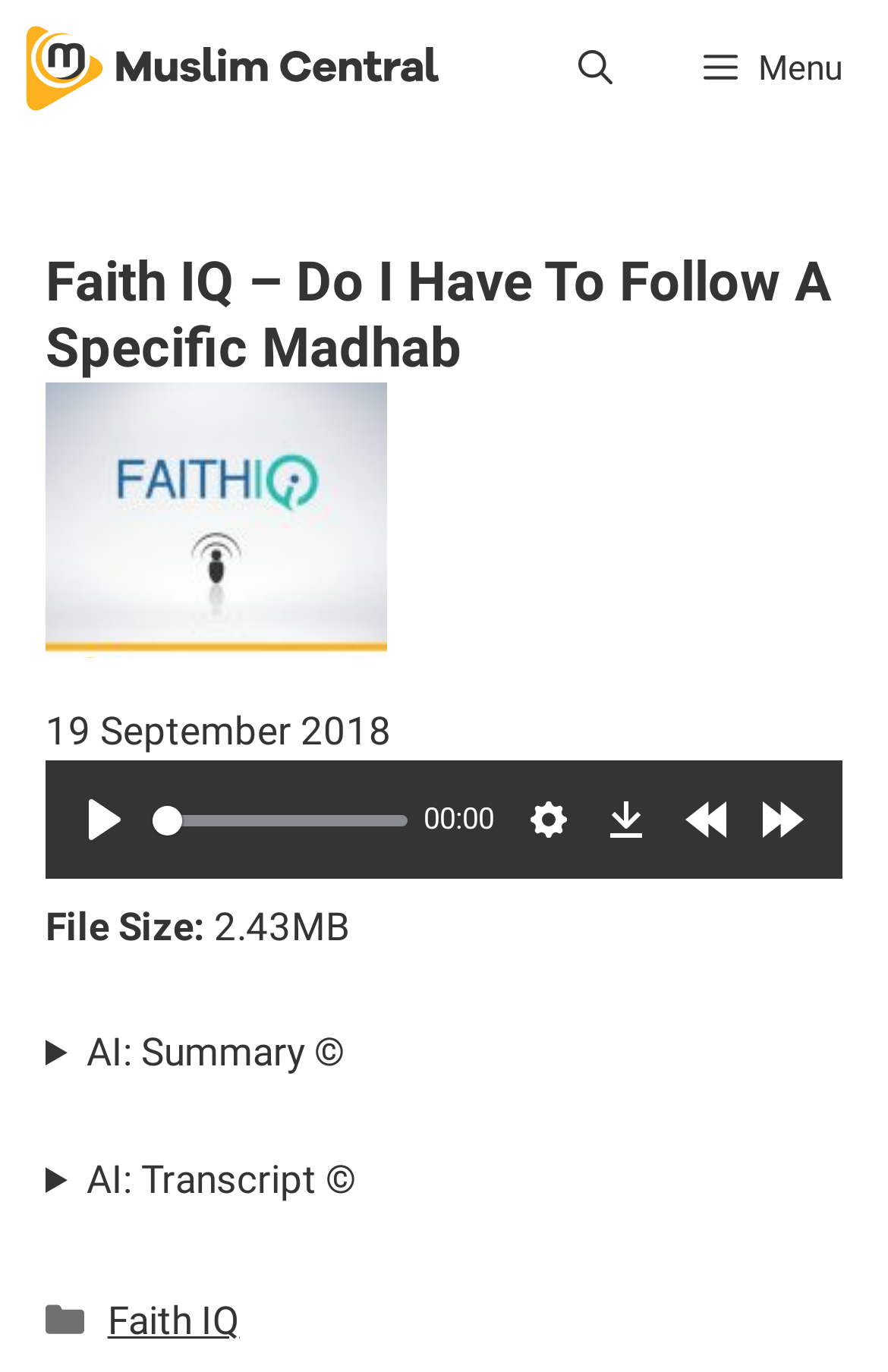Show me the bounding box coordinates of the clickable region to achieve the task as per the instruction: "View the AI summary".

[0.051, 0.747, 0.949, 0.789]